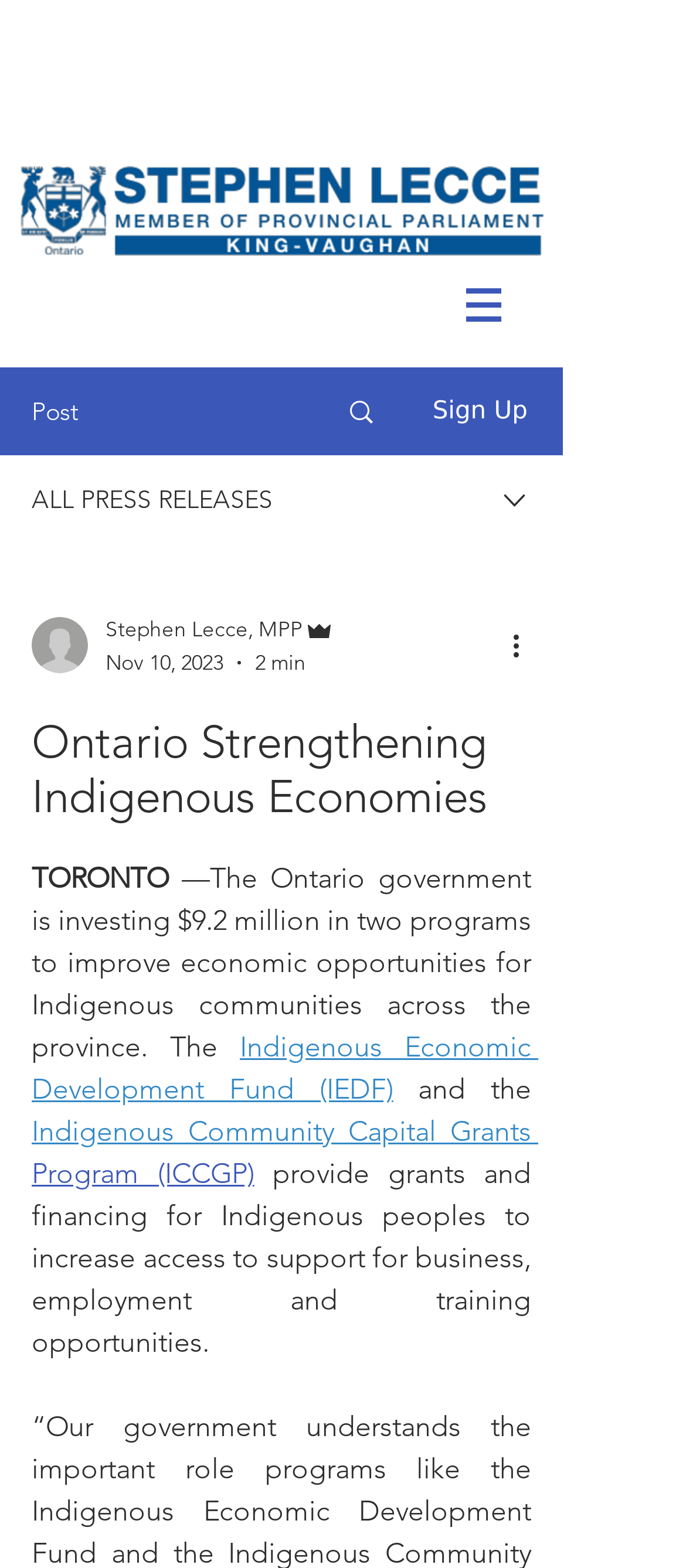How much is the Ontario government investing in the two programs?
Please respond to the question with a detailed and informative answer.

I found the investment amount by reading the article's content, where it mentions that the government is investing '$9.2 million' in the two programs.